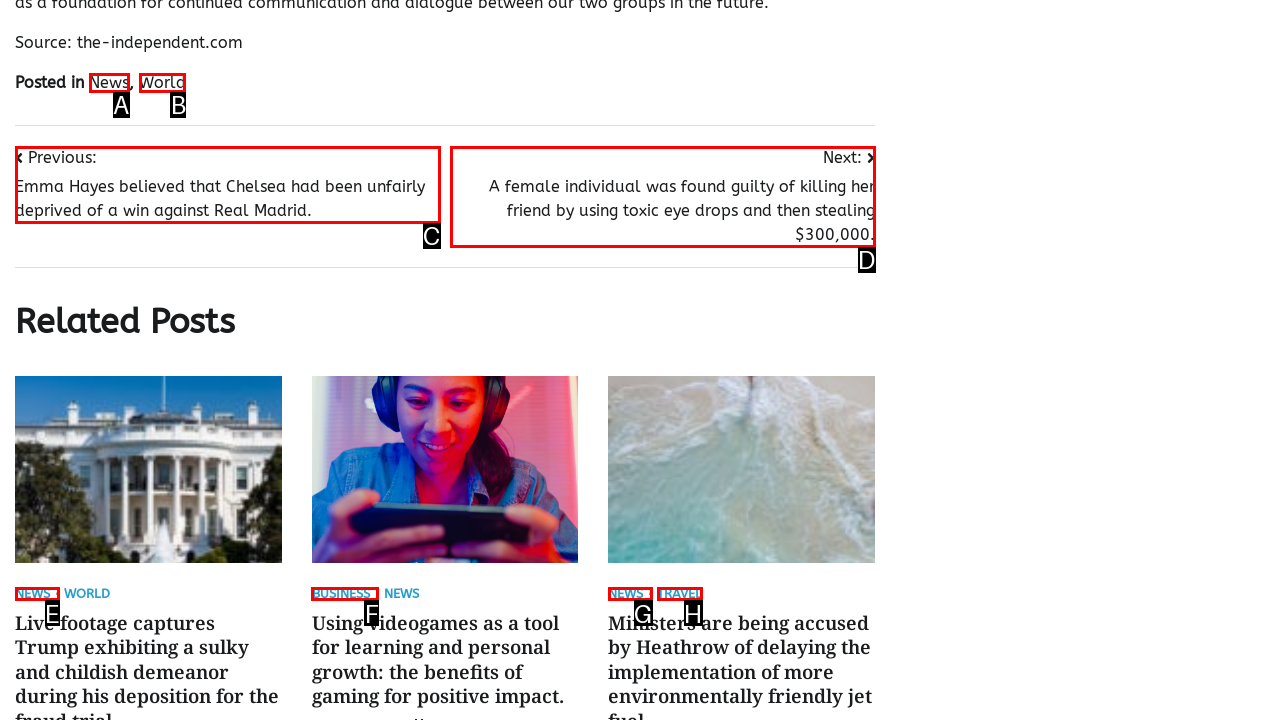Choose the HTML element that should be clicked to accomplish the task: Go to 'World' news. Answer with the letter of the chosen option.

B